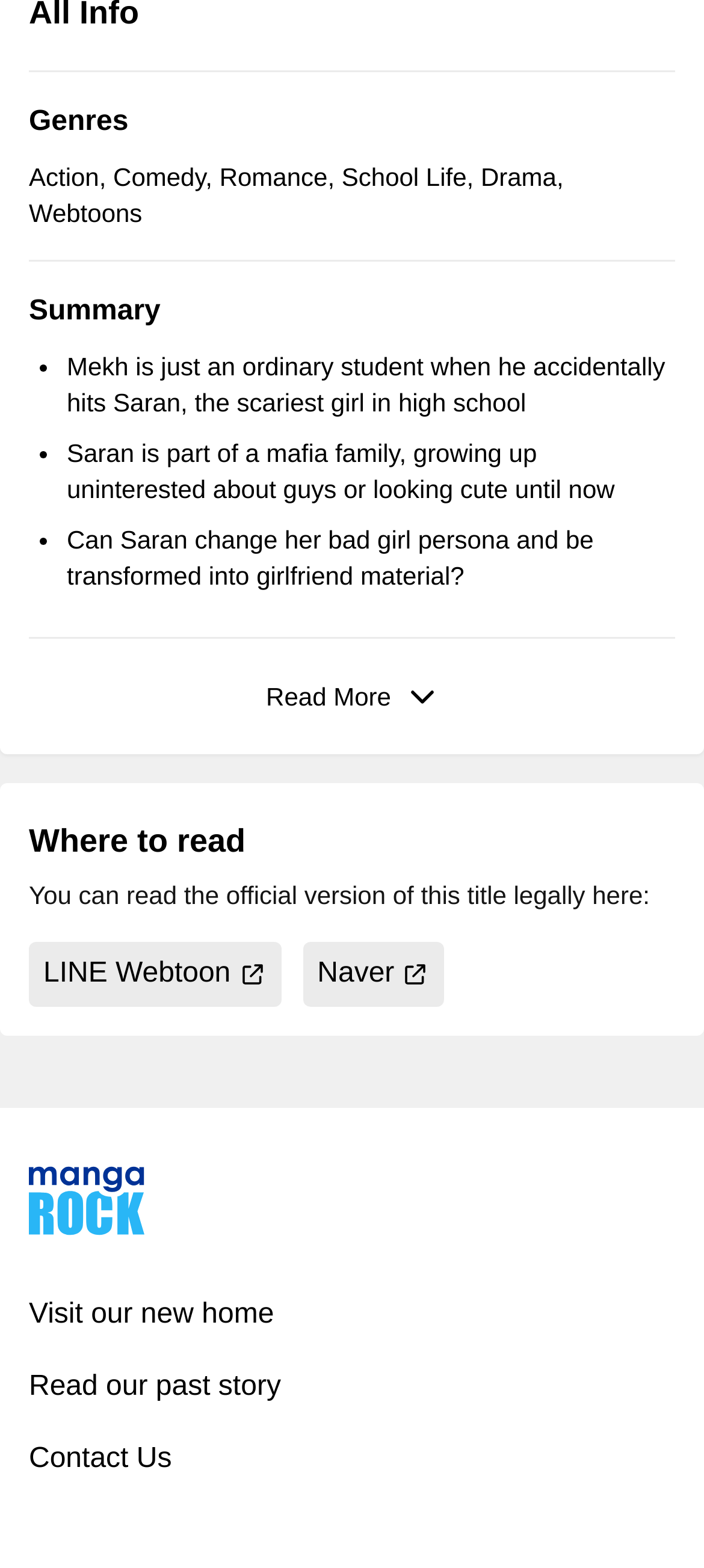What is the name of the website?
Look at the image and respond to the question as thoroughly as possible.

I found the answer by looking at the link element with the text 'Mangarock Logo' and its adjacent image element with the same text.